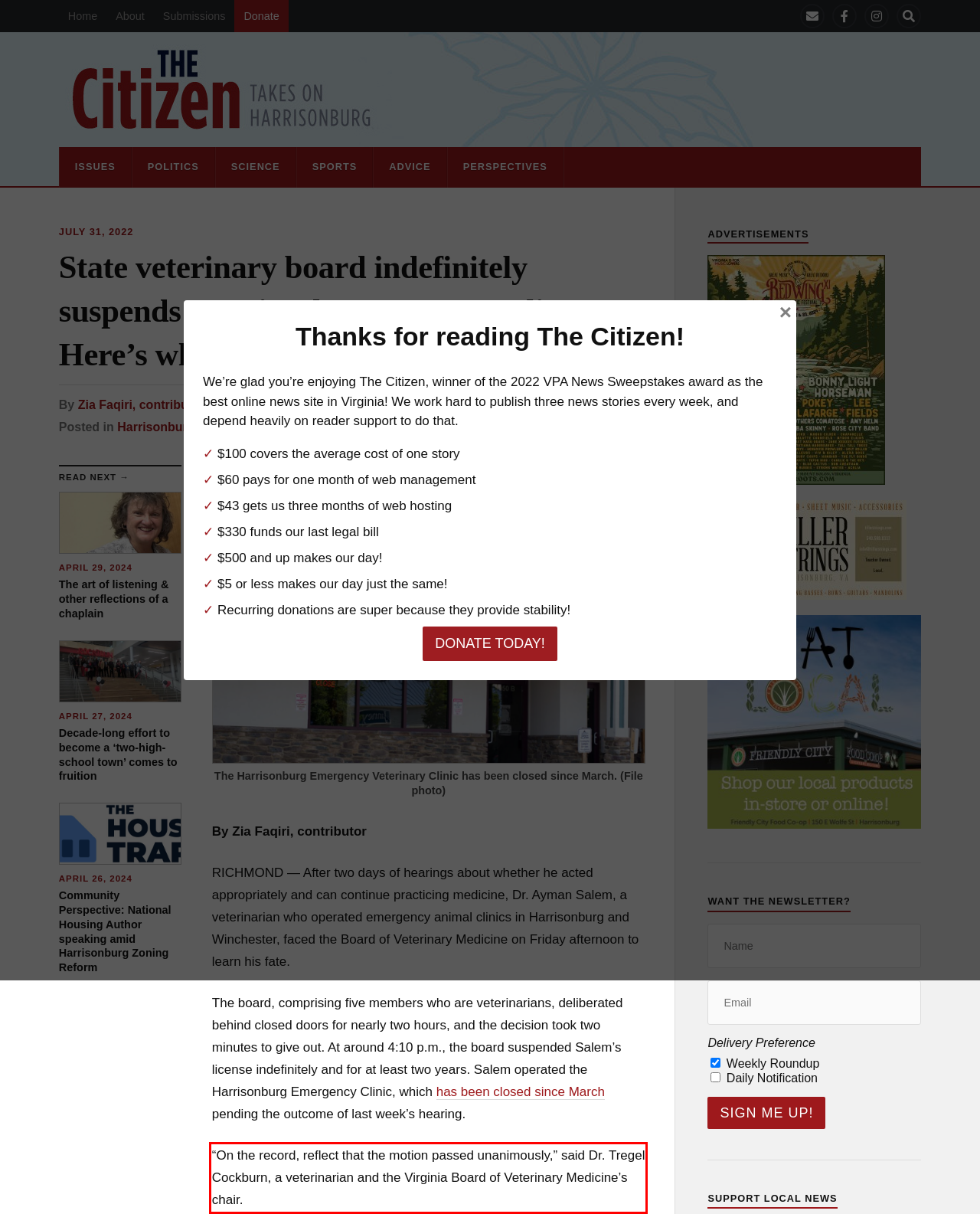Given a webpage screenshot, locate the red bounding box and extract the text content found inside it.

“On the record, reflect that the motion passed unanimously,” said Dr. Tregel Cockburn, a veterinarian and the Virginia Board of Veterinary Medicine’s chair.